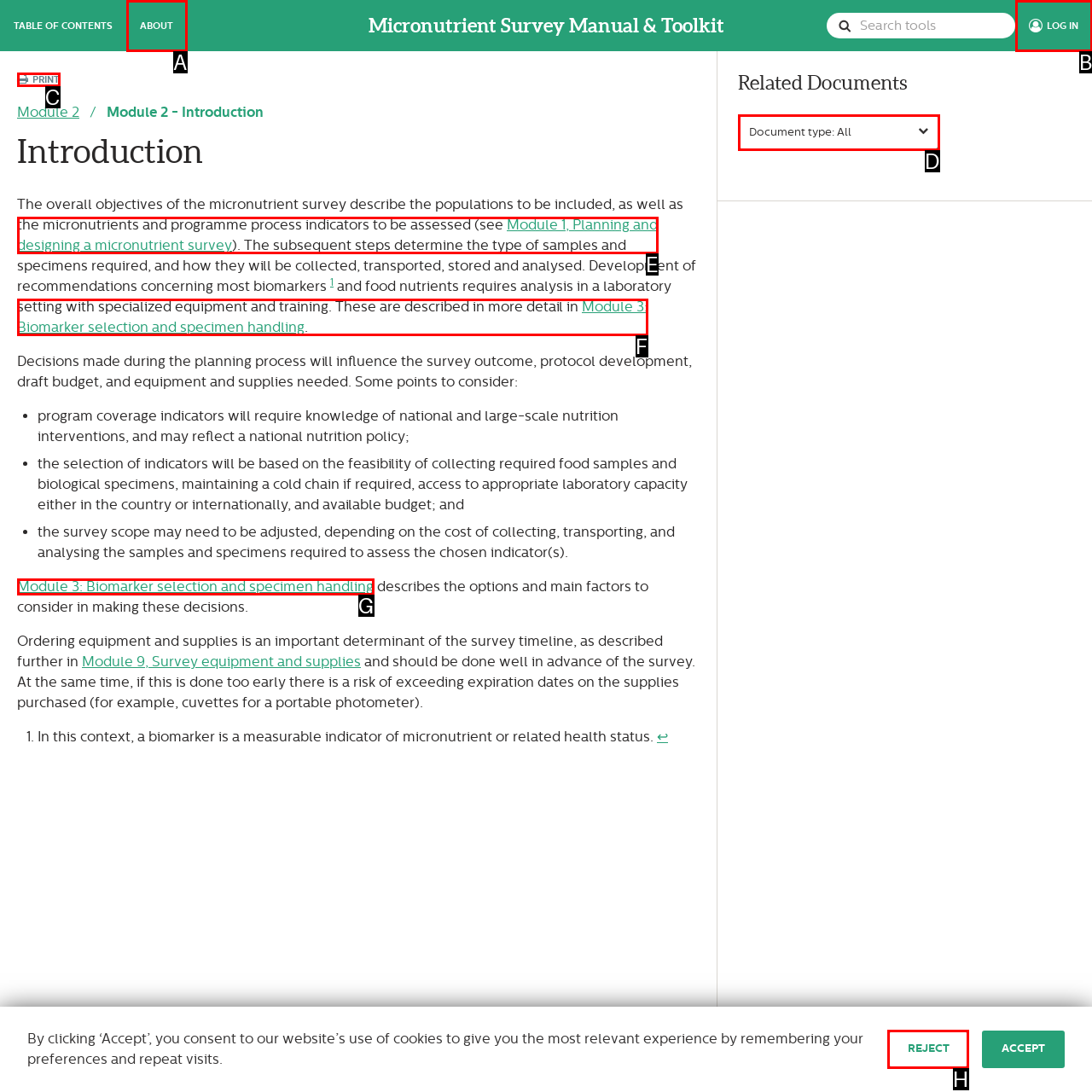Identify which lettered option completes the task: Print the page. Provide the letter of the correct choice.

C